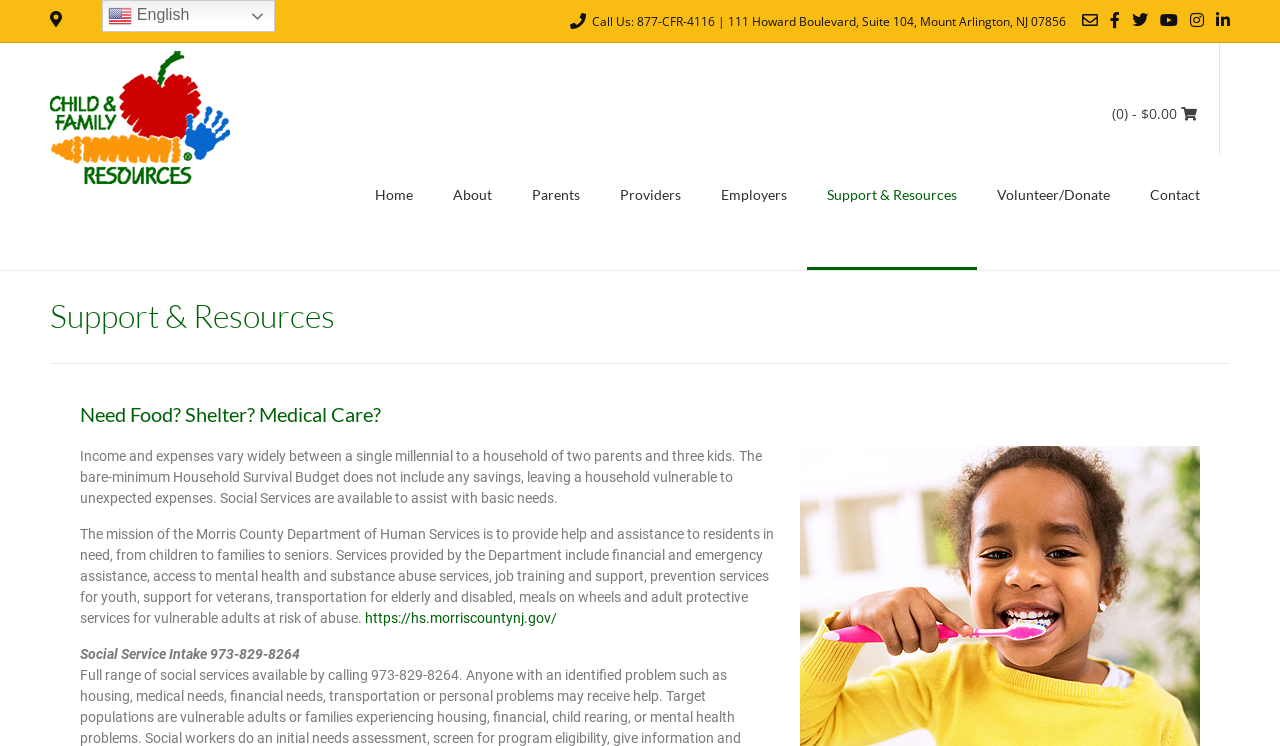What is the phone number to call for assistance?
Based on the screenshot, respond with a single word or phrase.

877-CFR-4116